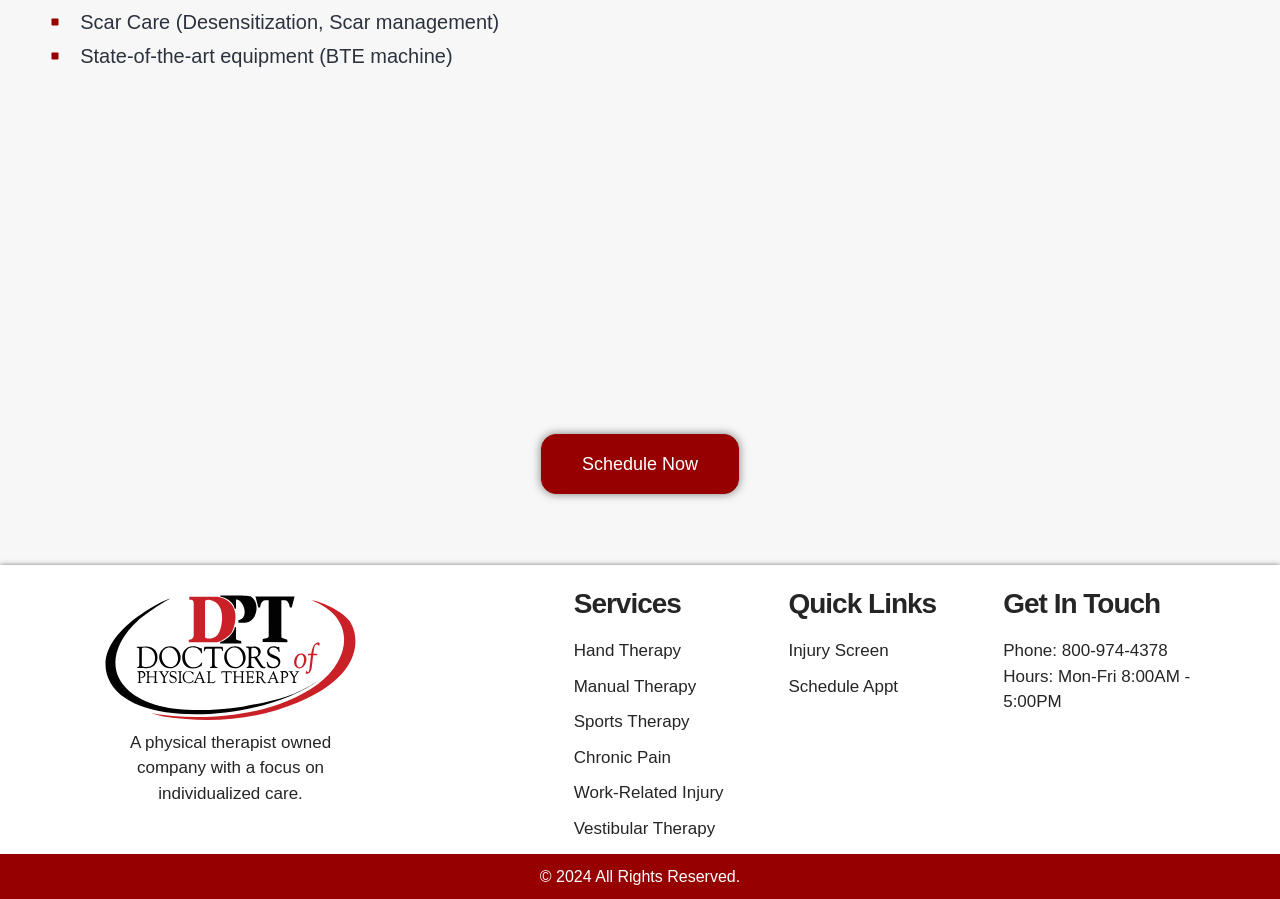Can you give a detailed response to the following question using the information from the image? What is the company's focus?

The company's focus is on individualized care, as stated in the static text 'A physical therapist owned company with a focus on individualized care.'